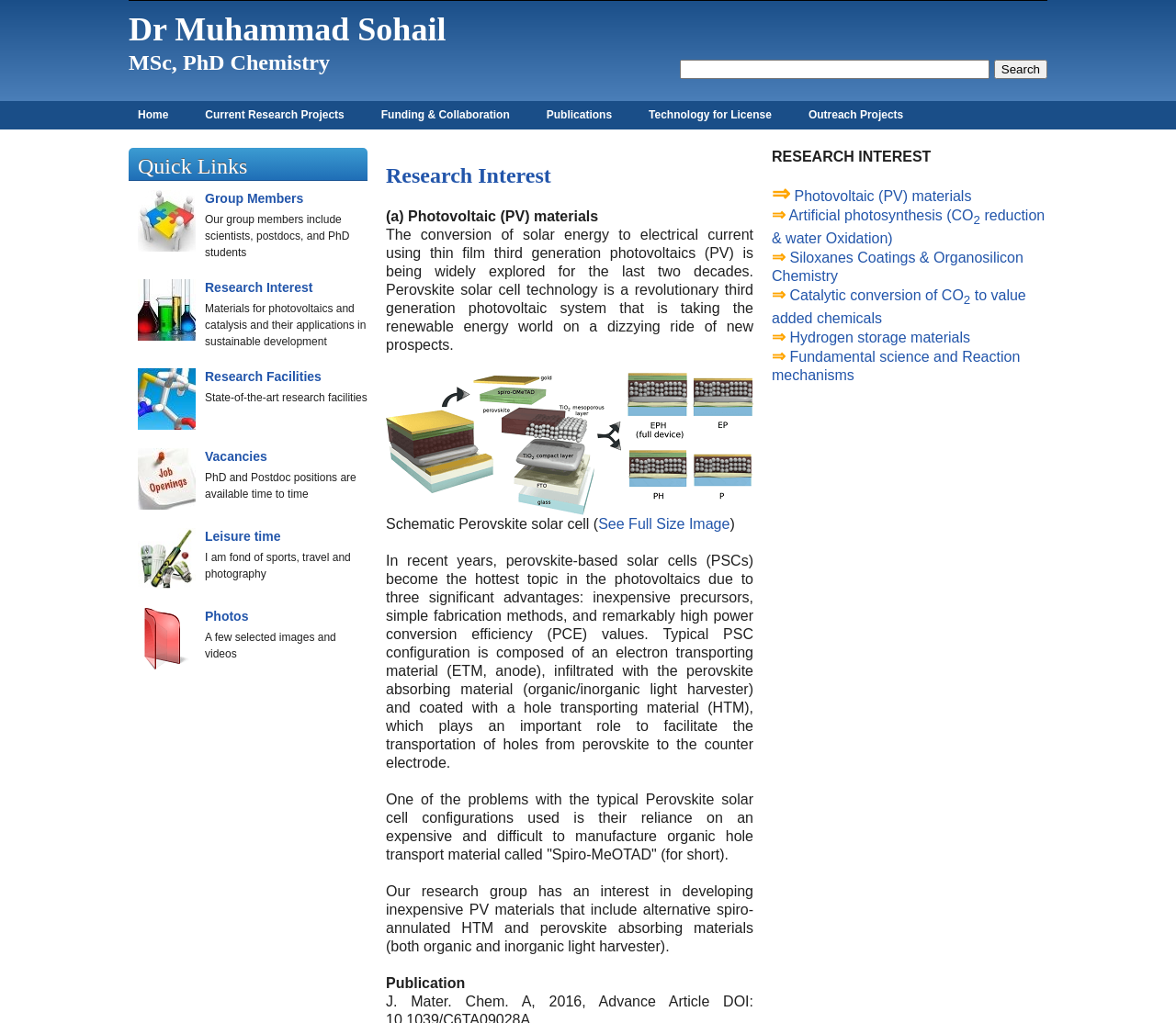Please extract the title of the webpage.

Dr Muhammad Sohail
MSc, PhD Chemistry